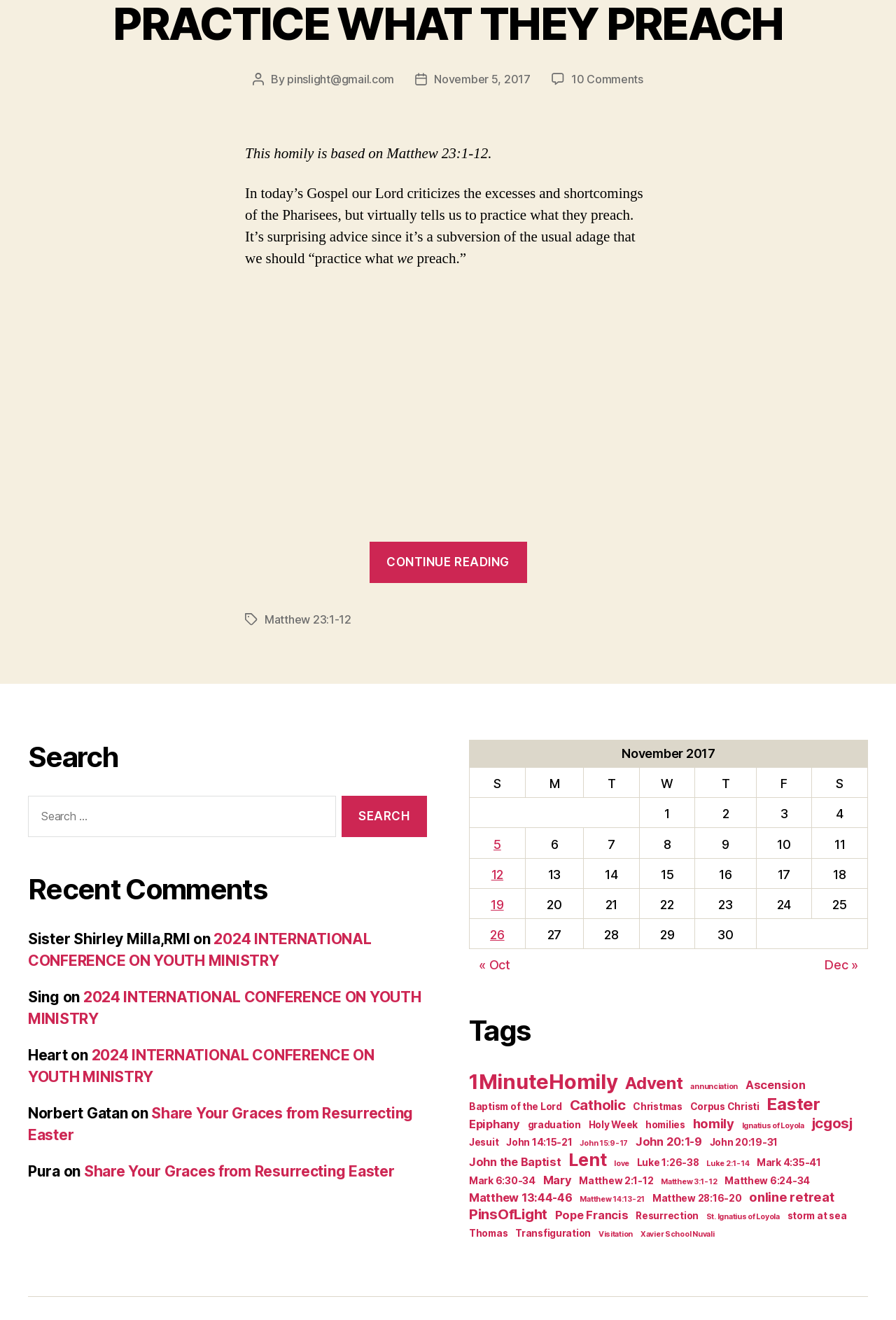Please provide a detailed answer to the question below by examining the image:
What is the category of the post?

The category of the post can be found in the tags section of the webpage, which is 'Matthew 23:1-12', indicating that the post is related to a specific Bible verse.